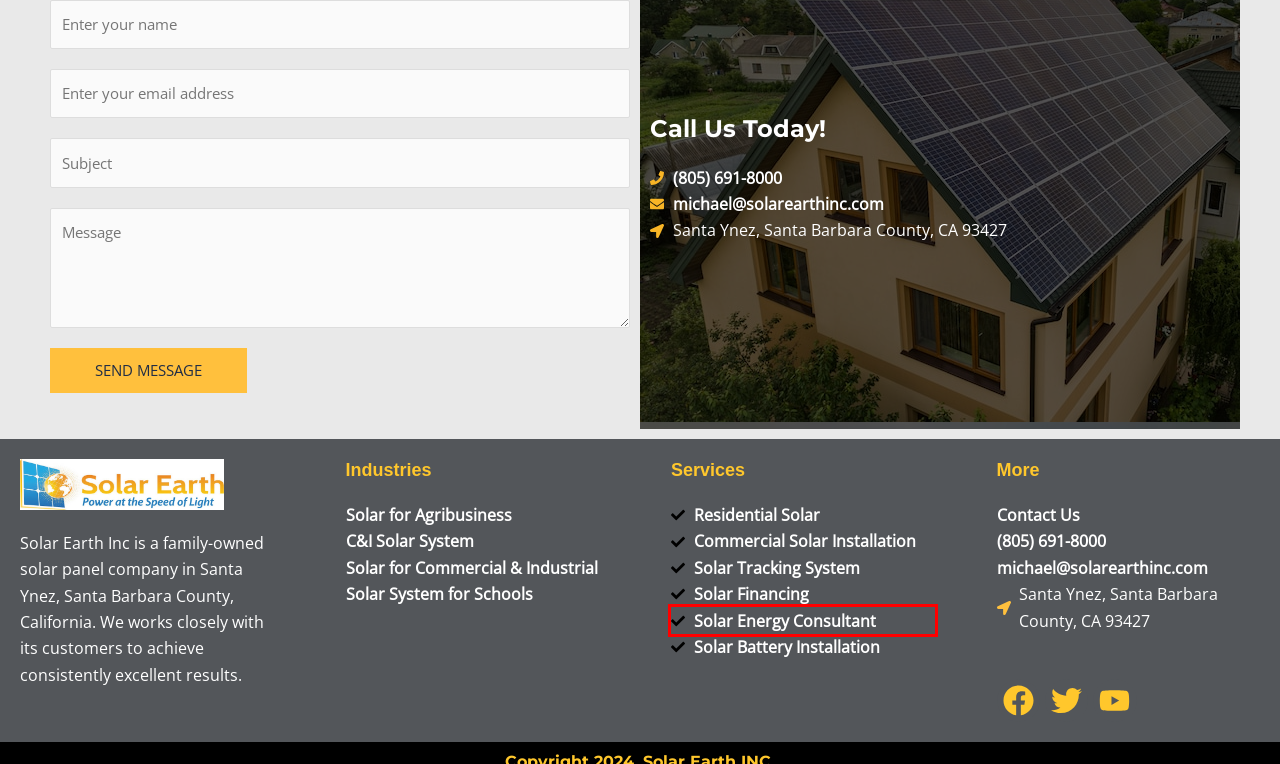Examine the screenshot of the webpage, which has a red bounding box around a UI element. Select the webpage description that best fits the new webpage after the element inside the red bounding box is clicked. Here are the choices:
A. Commercial Solar for Agriculture Systems - Solar Earth Inc
B. Grid-Tied Solar System for Your Home and Businesses
C. Solar Panels in Schools & Universities - Benefits & Consideration
D. Solar Panel Tracking System - Solar Earth Inc
E. What You Need to Know About C&I Solar Projects
F. Commercial Solar Energy Consultant | Utility Scale Solar
G. Difference Between Commercial and Industrial Solar
H. Solar Battery Installation Services - Solar Earth

F